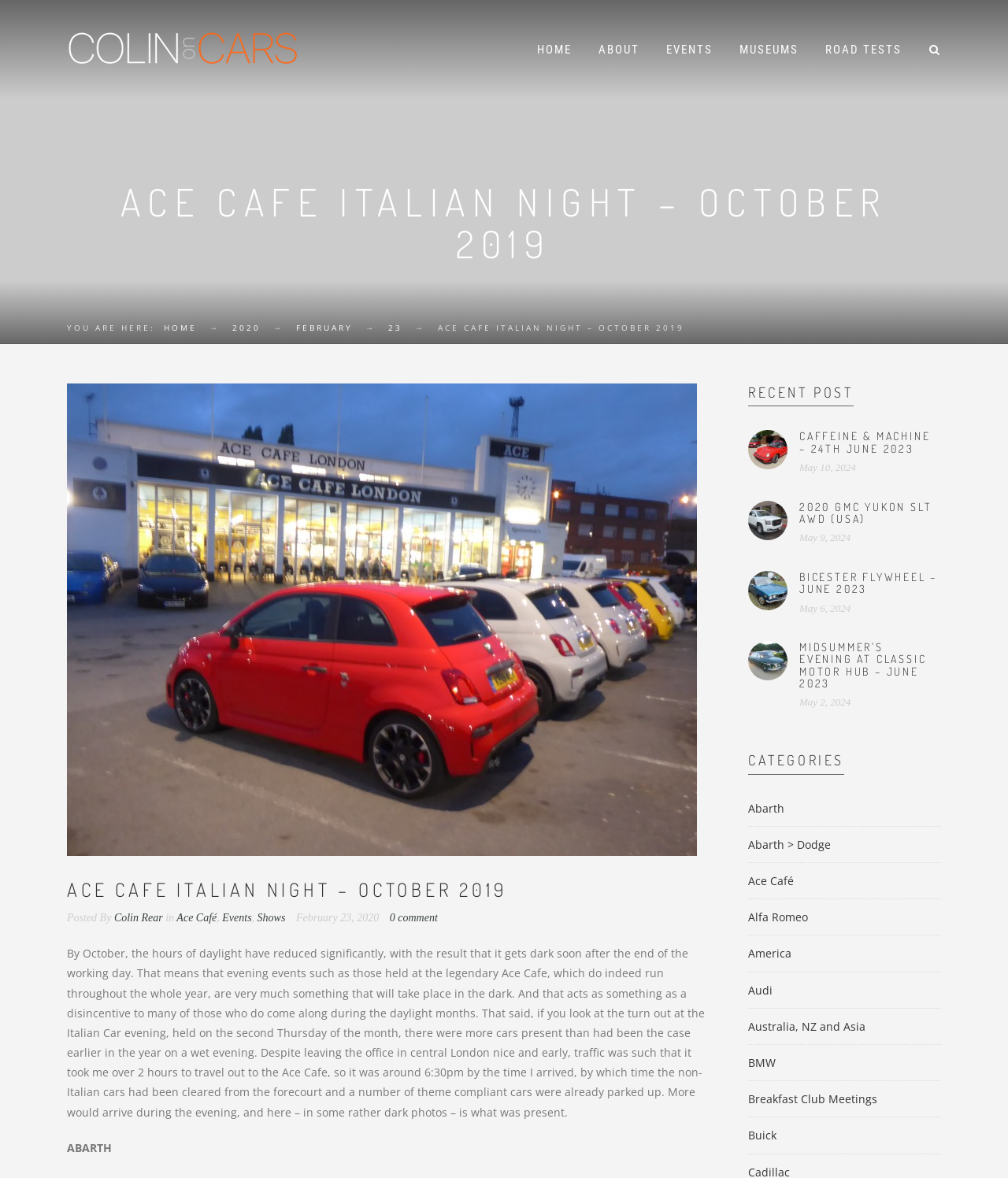Please identify the bounding box coordinates of the element I need to click to follow this instruction: "View the ACE CAFE ITALIAN NIGHT – OCTOBER 2019 article".

[0.066, 0.746, 0.703, 0.788]